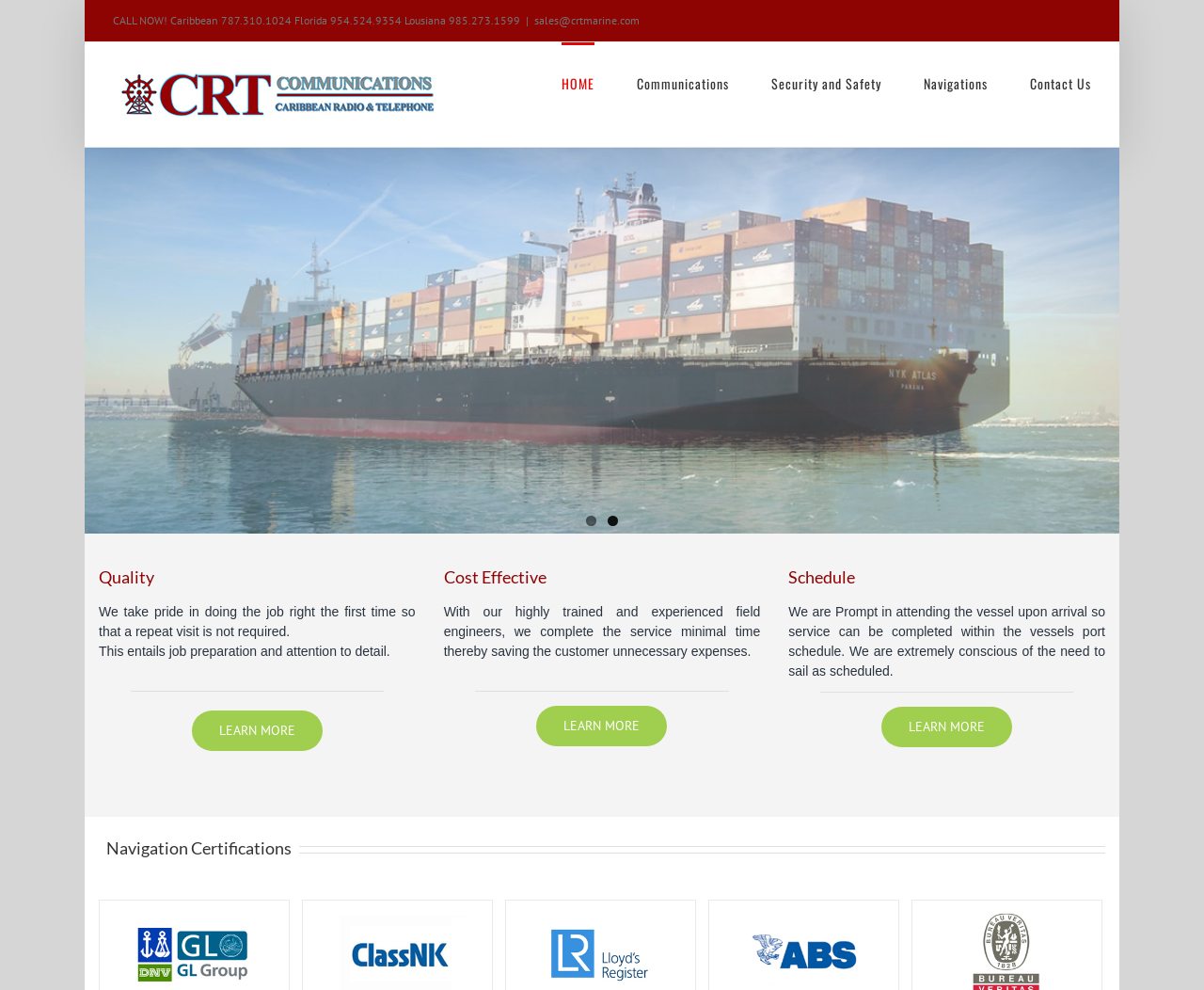What is the main menu item after 'Communications'?
Provide a detailed answer to the question using information from the image.

The main menu items are listed horizontally, and 'Communications' is the second item. The next item to the right is 'Security and Safety'.